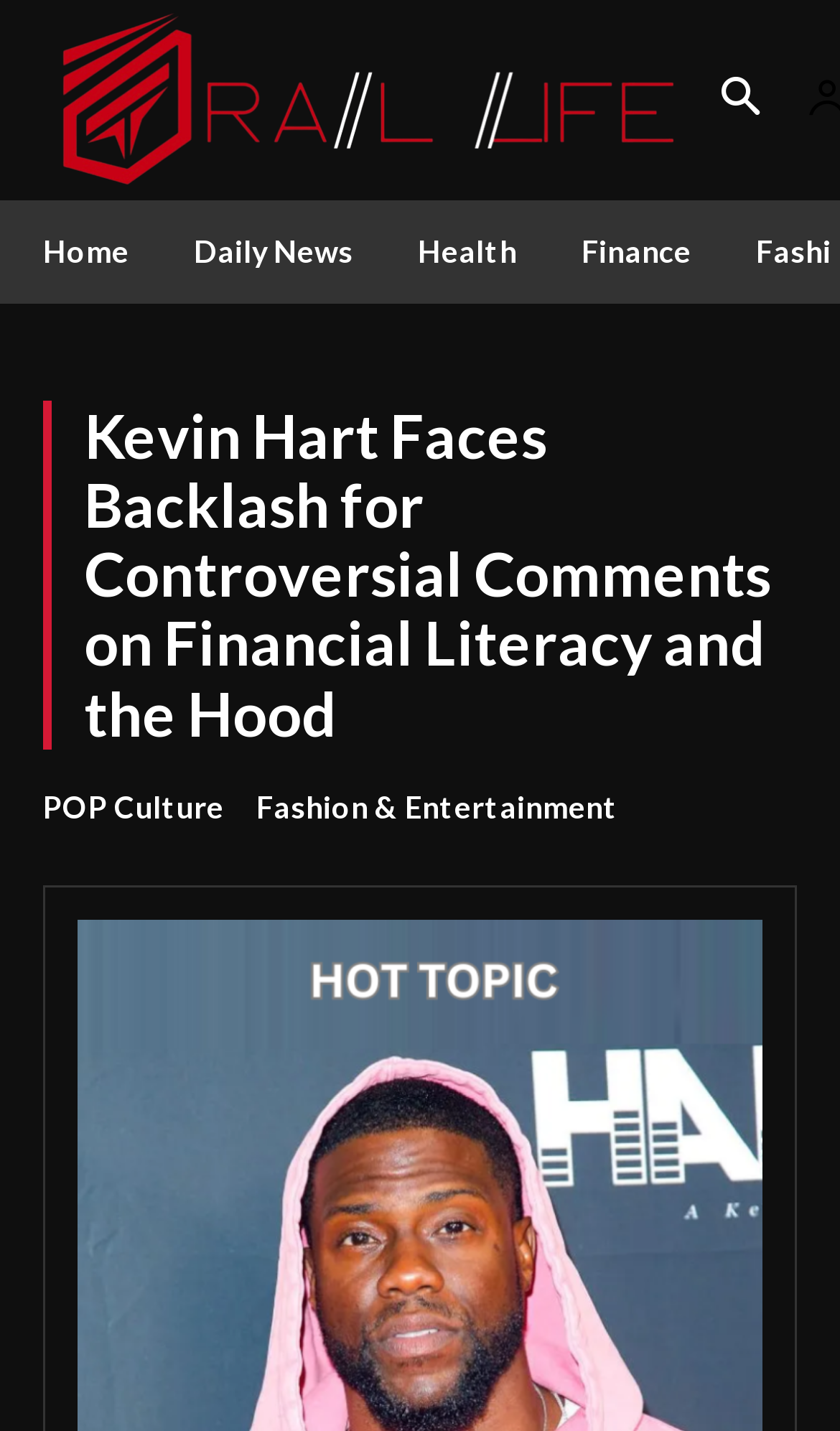Answer the following inquiry with a single word or phrase:
What is the name of the website?

Traillife Media